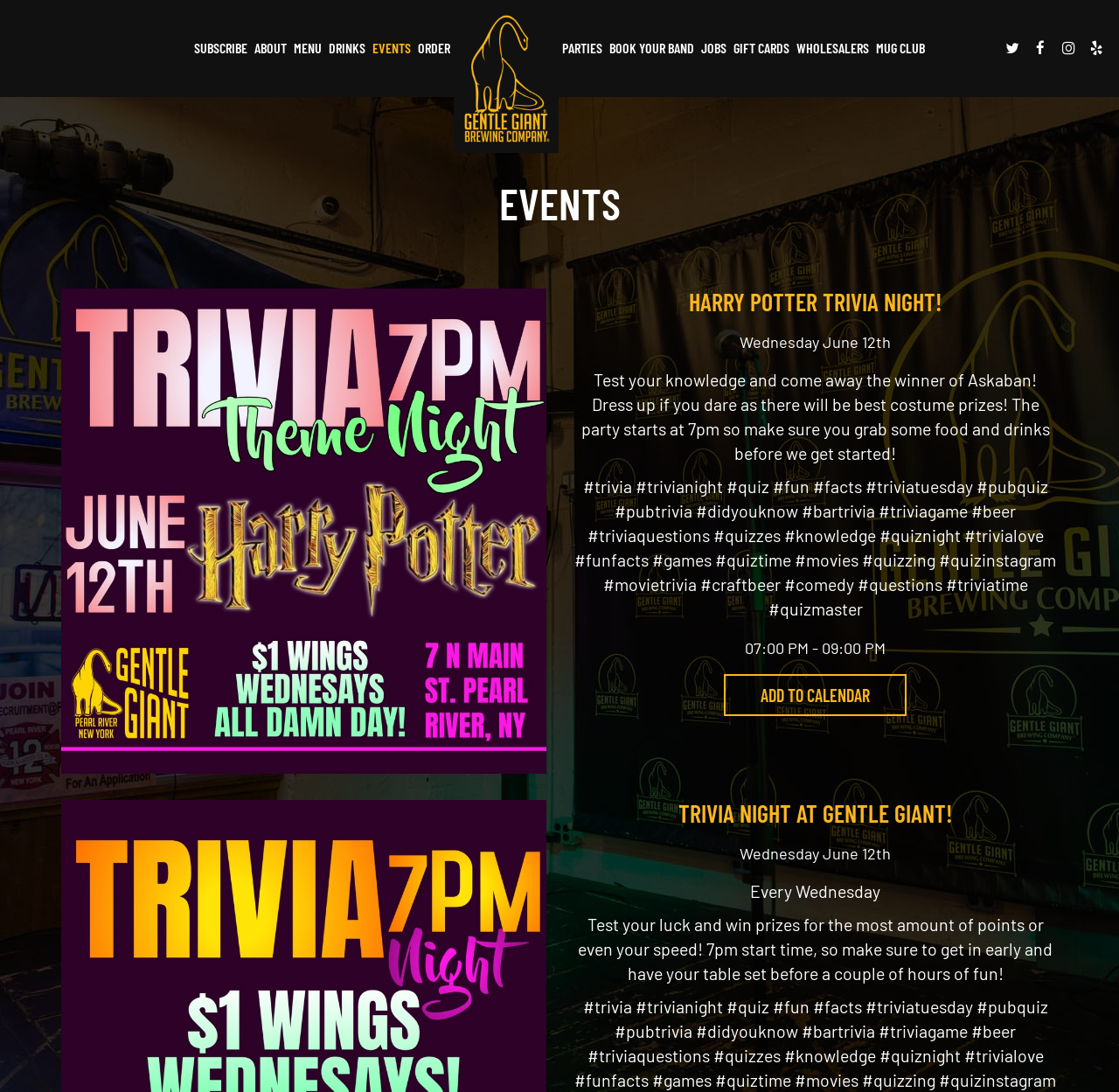Could you locate the bounding box coordinates for the section that should be clicked to accomplish this task: "View the HARRY POTTER TRIVIA NIGHT event details".

[0.055, 0.265, 0.488, 0.709]